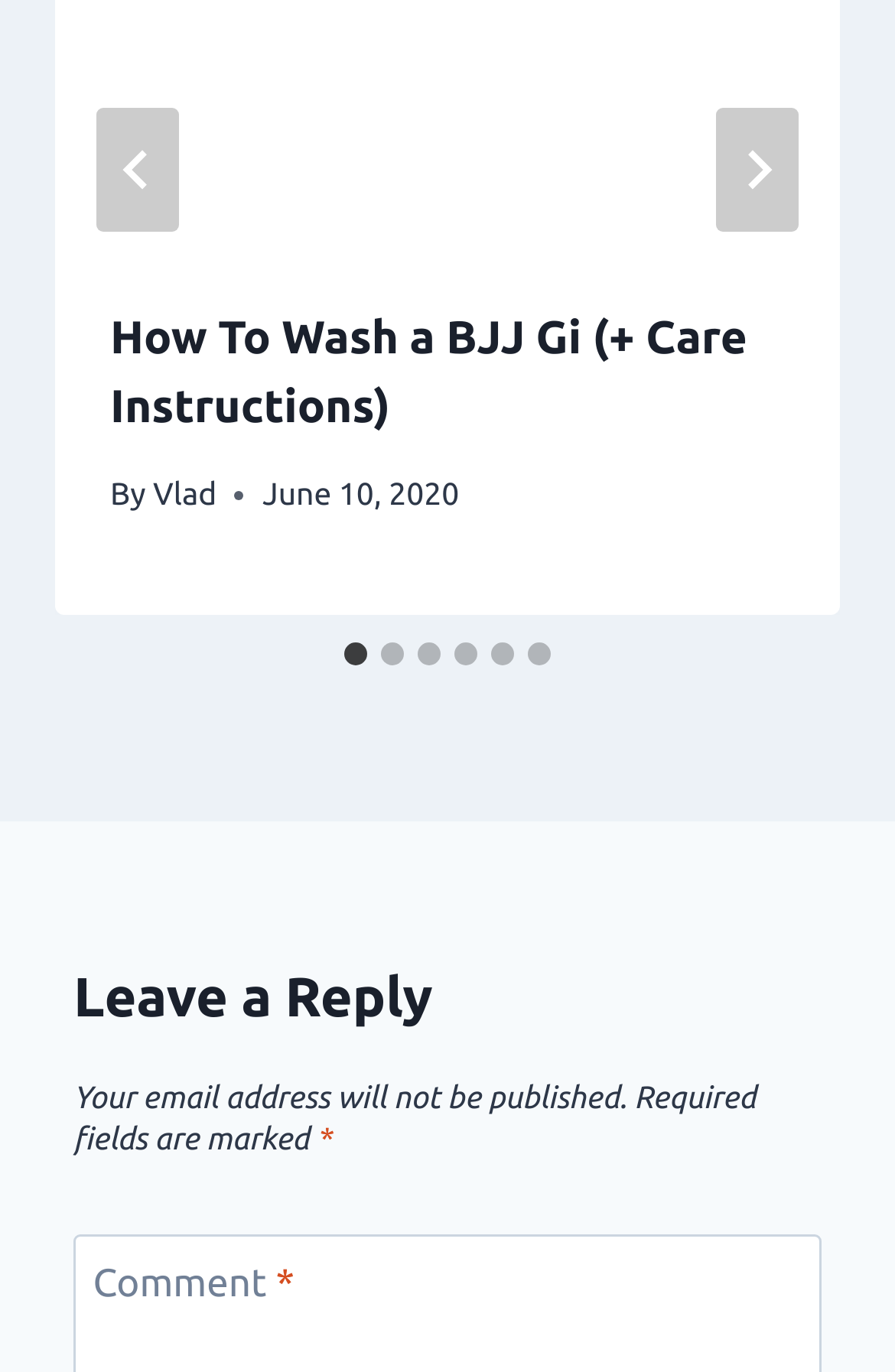Please provide a one-word or short phrase answer to the question:
How many slides are available?

6